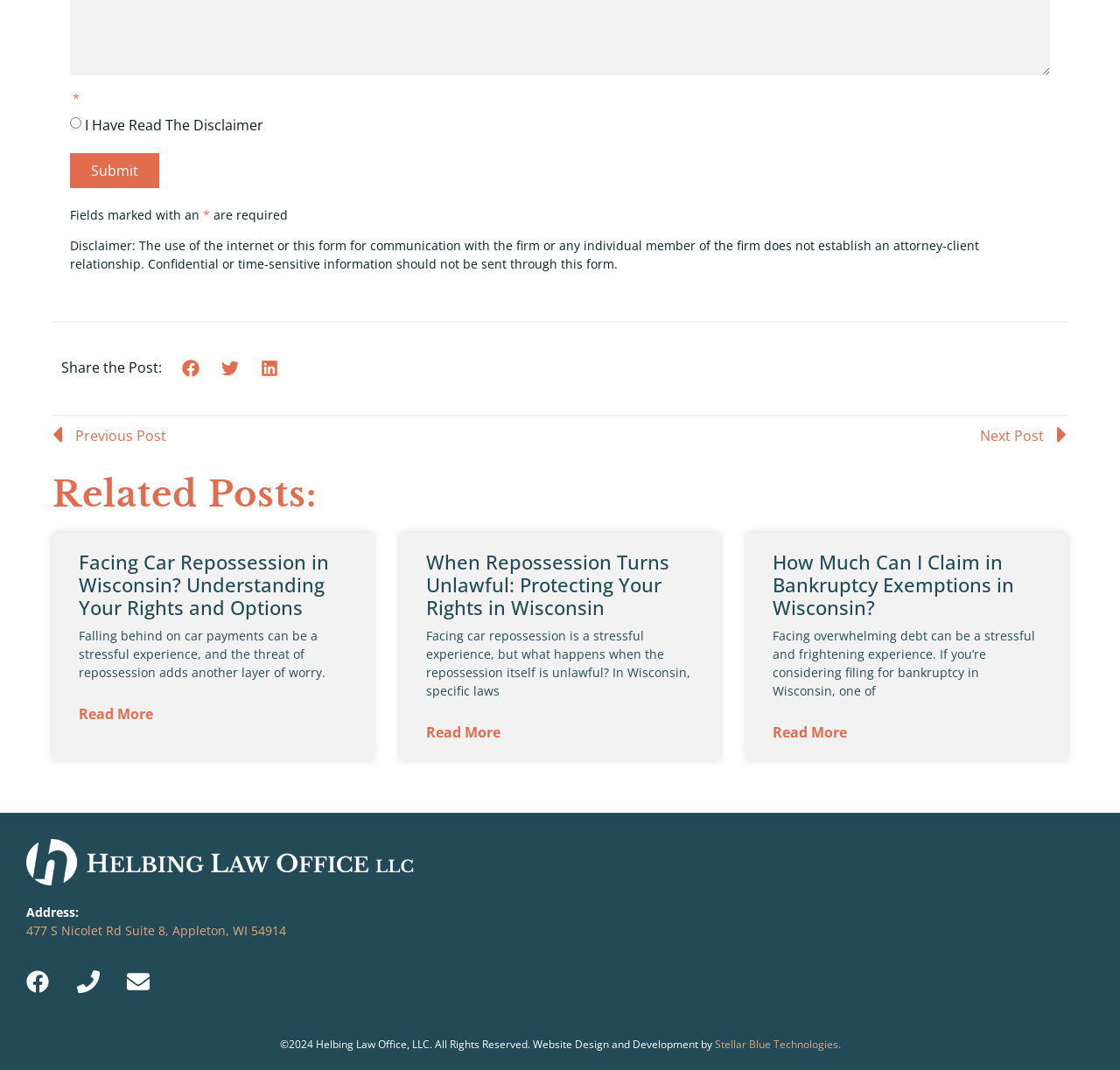Could you indicate the bounding box coordinates of the region to click in order to complete this instruction: "Learn more about Risk-weighted assets (RWA)".

None